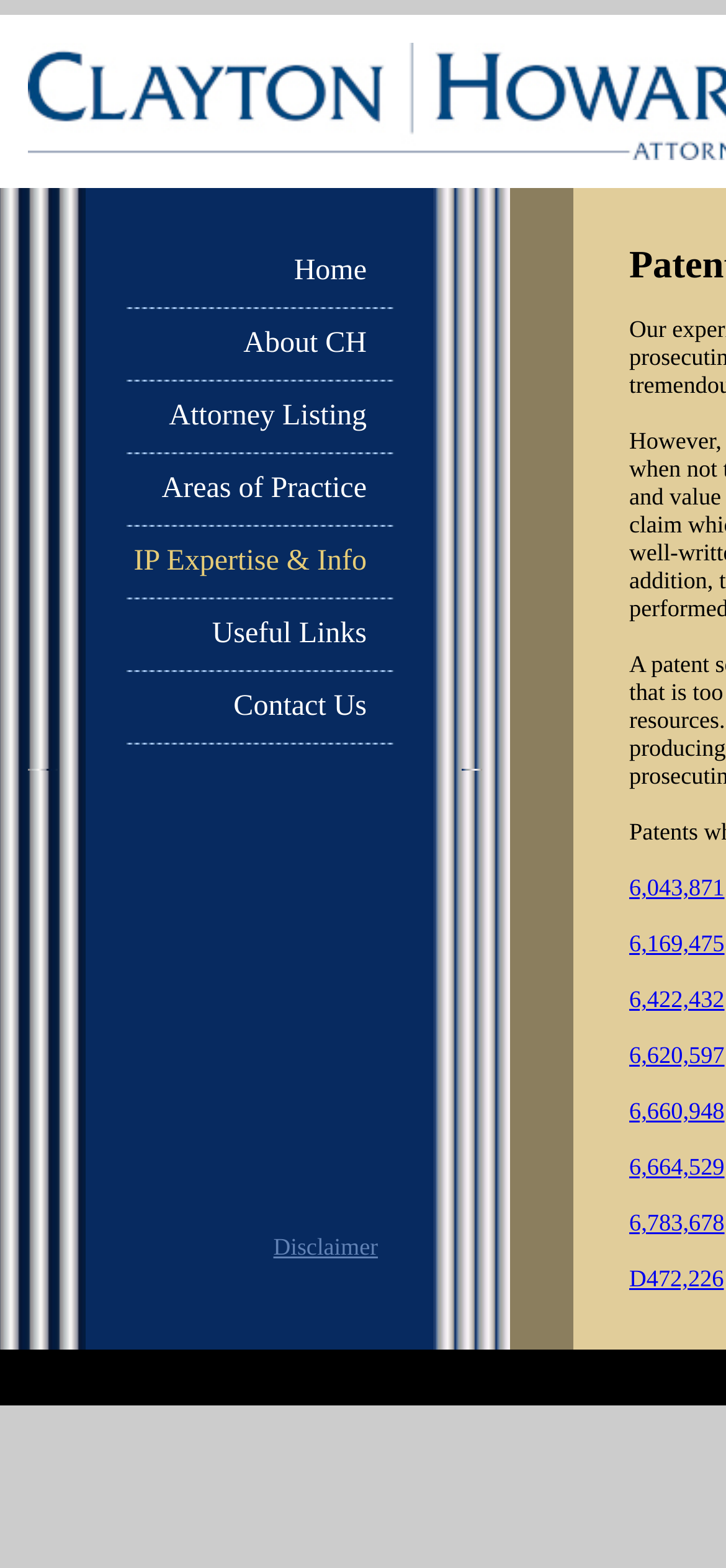What is the text of the disclaimer link?
Look at the image and provide a short answer using one word or a phrase.

Disclaimer